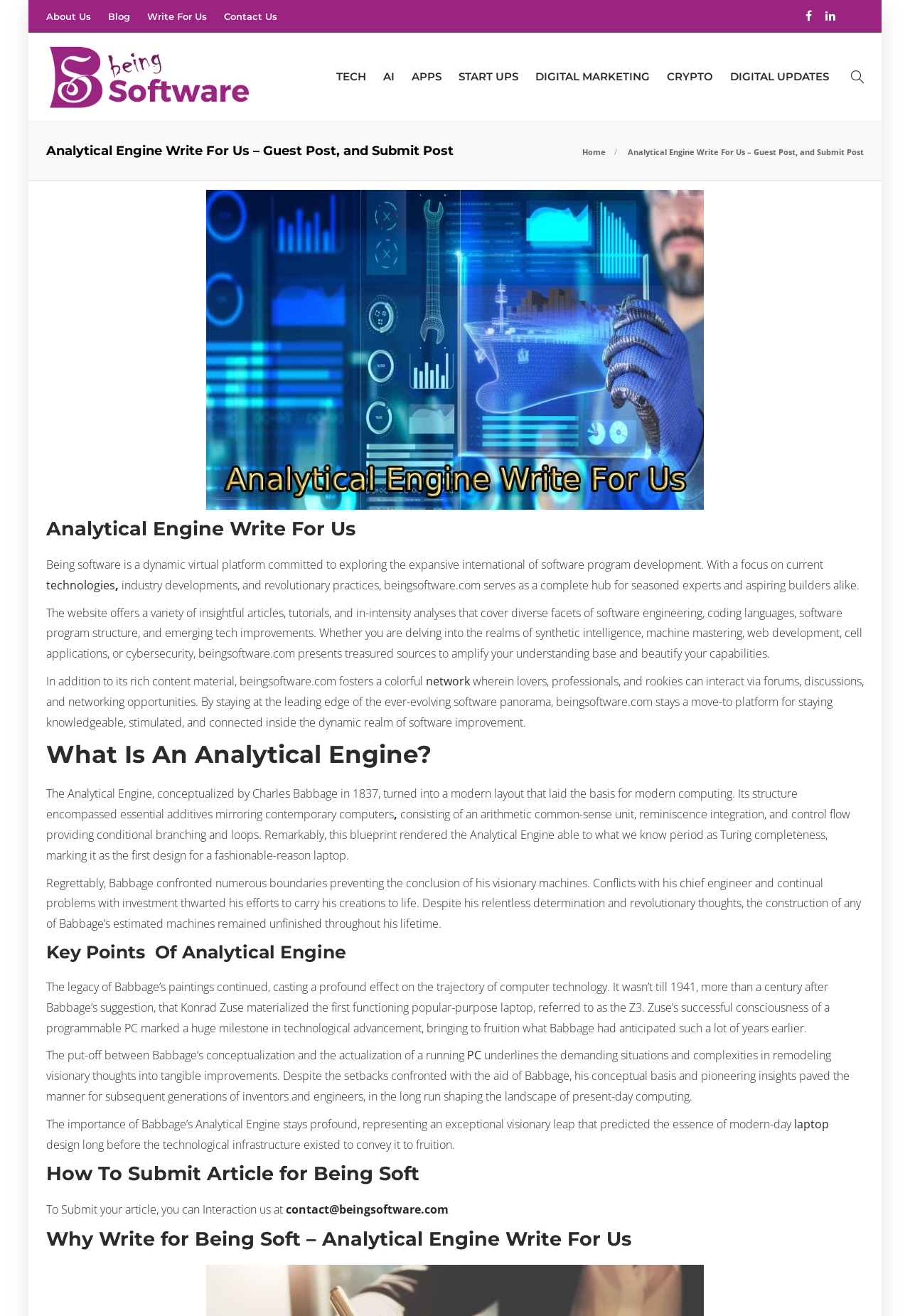What is the significance of the Analytical Engine?
Refer to the image and provide a concise answer in one word or phrase.

It predicted the essence of modern-day laptop design